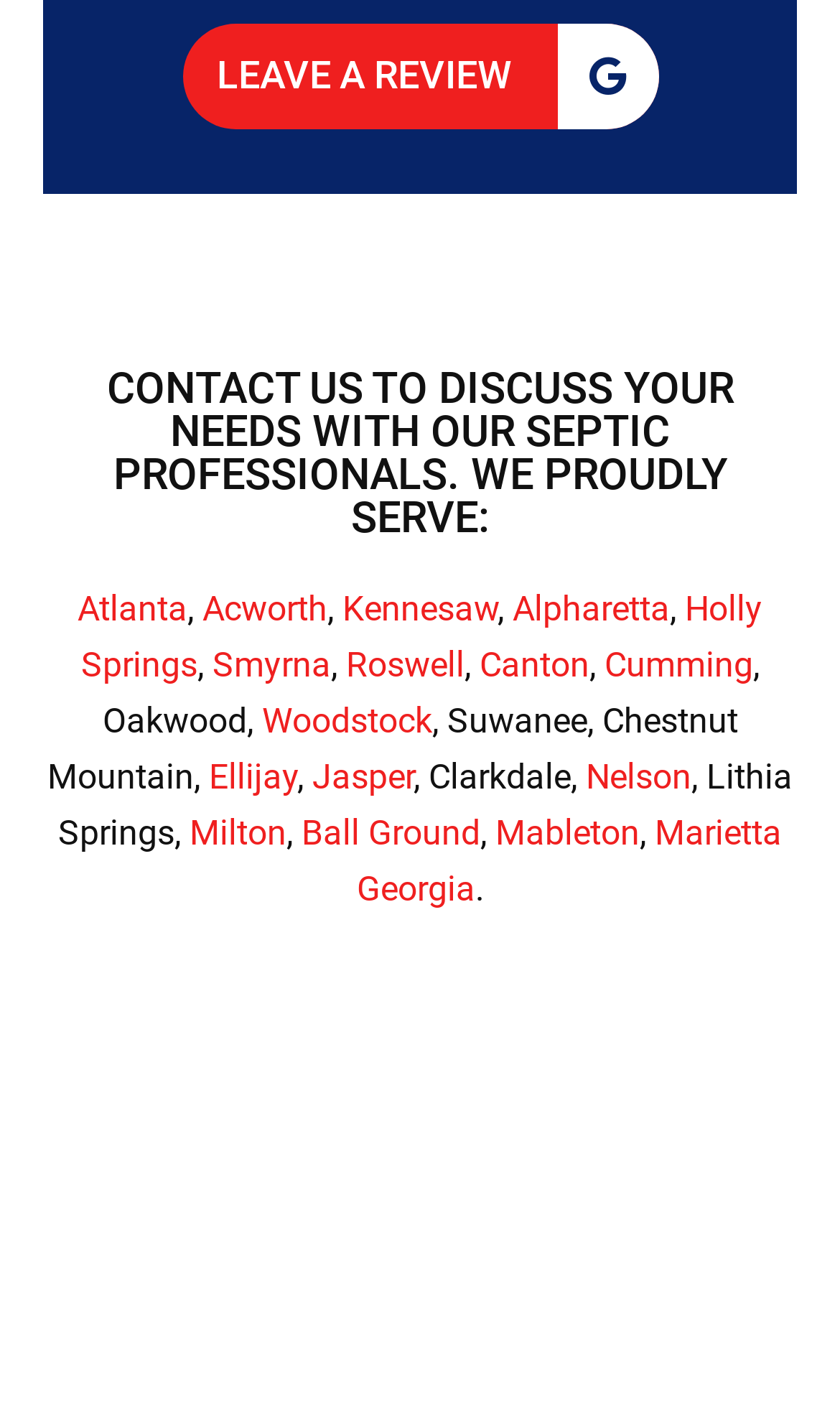Given the element description: "Ball Ground", predict the bounding box coordinates of this UI element. The coordinates must be four float numbers between 0 and 1, given as [left, top, right, bottom].

[0.359, 0.569, 0.572, 0.598]